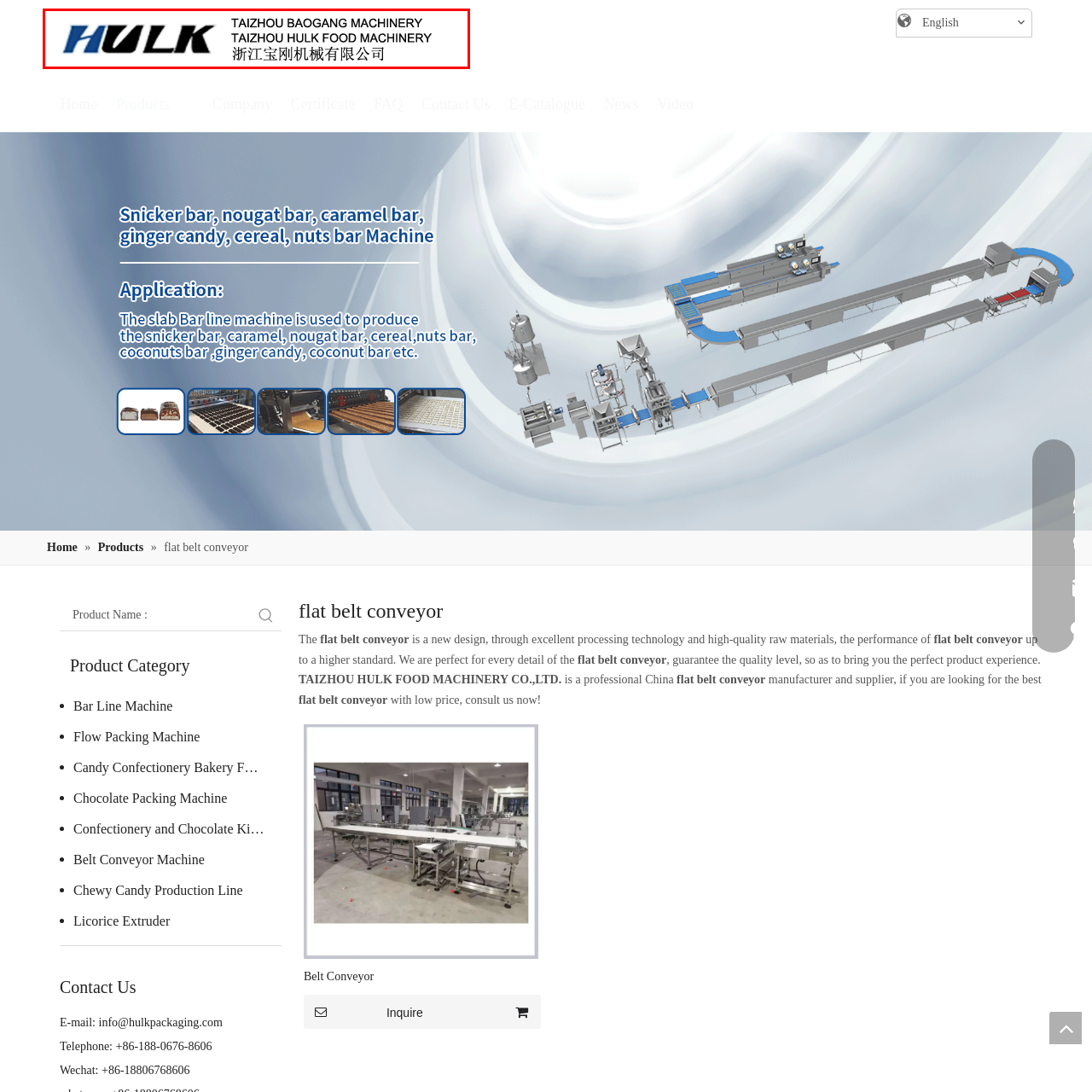Elaborate on the visual content inside the red-framed section with detailed information.

The image features the logo for TAIZHOU HULK FOOD MACHINERY CO., LTD., prominently displaying the word "HULK" in bold blue letters. Below the logo, the company names "TAIZHOU BAOGANG MACHINERY" and "TAIZHOU HULK FOOD MACHINERY" are presented in a smaller font, accompanied by Chinese characters that correspond to the company name. This logo represents a manufacturer in the food machinery industry, suggesting a focus on high-quality machinery solutions for food production and processing. The design conveys strength and professionalism, aligning with the company's branding in the industry.